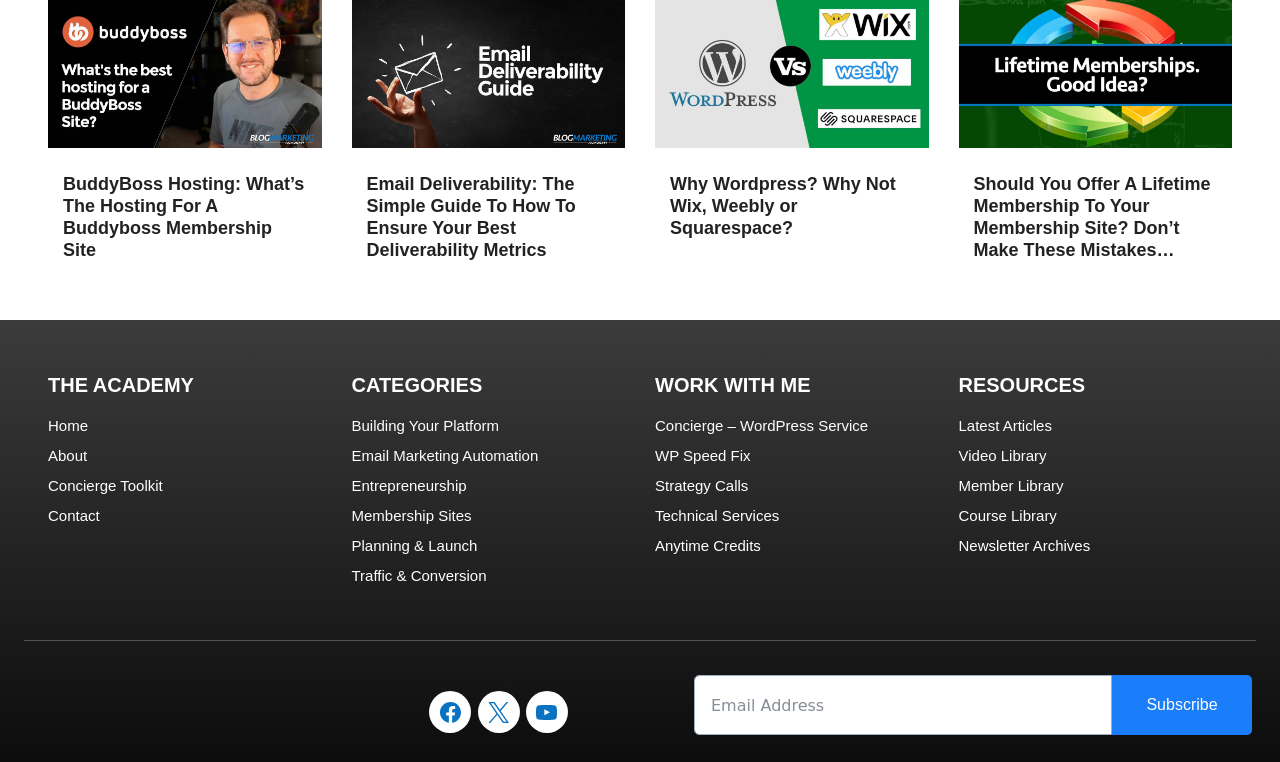How many categories are listed on the page?
Look at the screenshot and give a one-word or phrase answer.

6